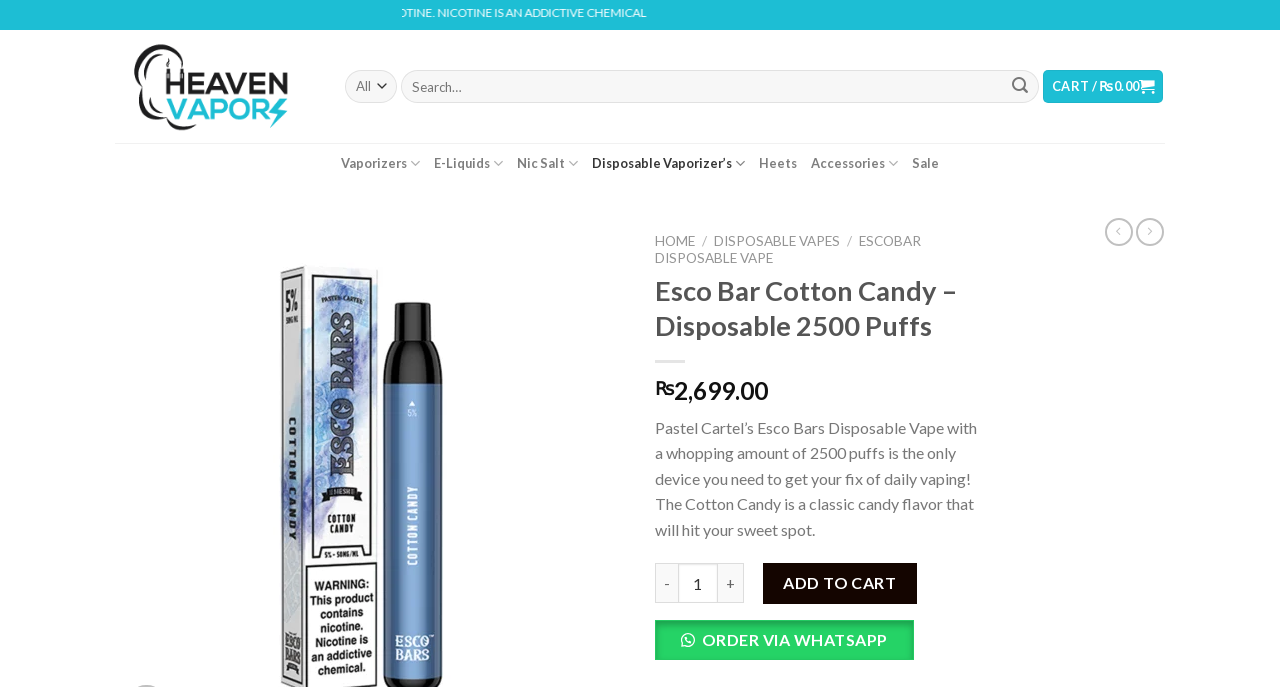Provide a thorough and detailed response to the question by examining the image: 
How many puffs does the Esco Bar Cotton Candy have?

The number of puffs of the Esco Bar Cotton Candy can be found in the product description, which explicitly states that the device has a whopping amount of 2500 puffs. This information is important for customers who want to know the capacity of the product.